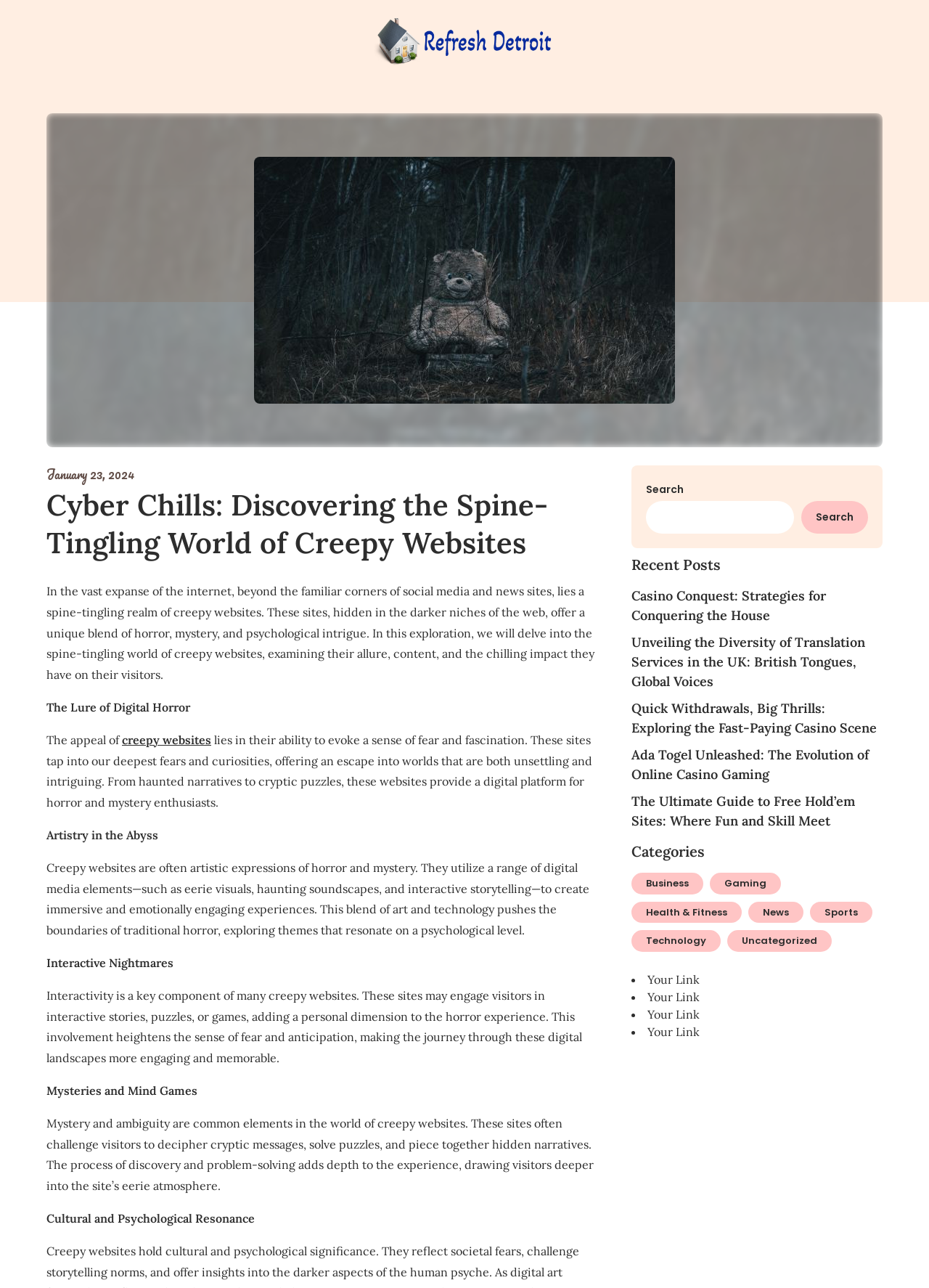Give a one-word or phrase response to the following question: What is the purpose of interactive elements in creepy websites?

To heighten fear and anticipation